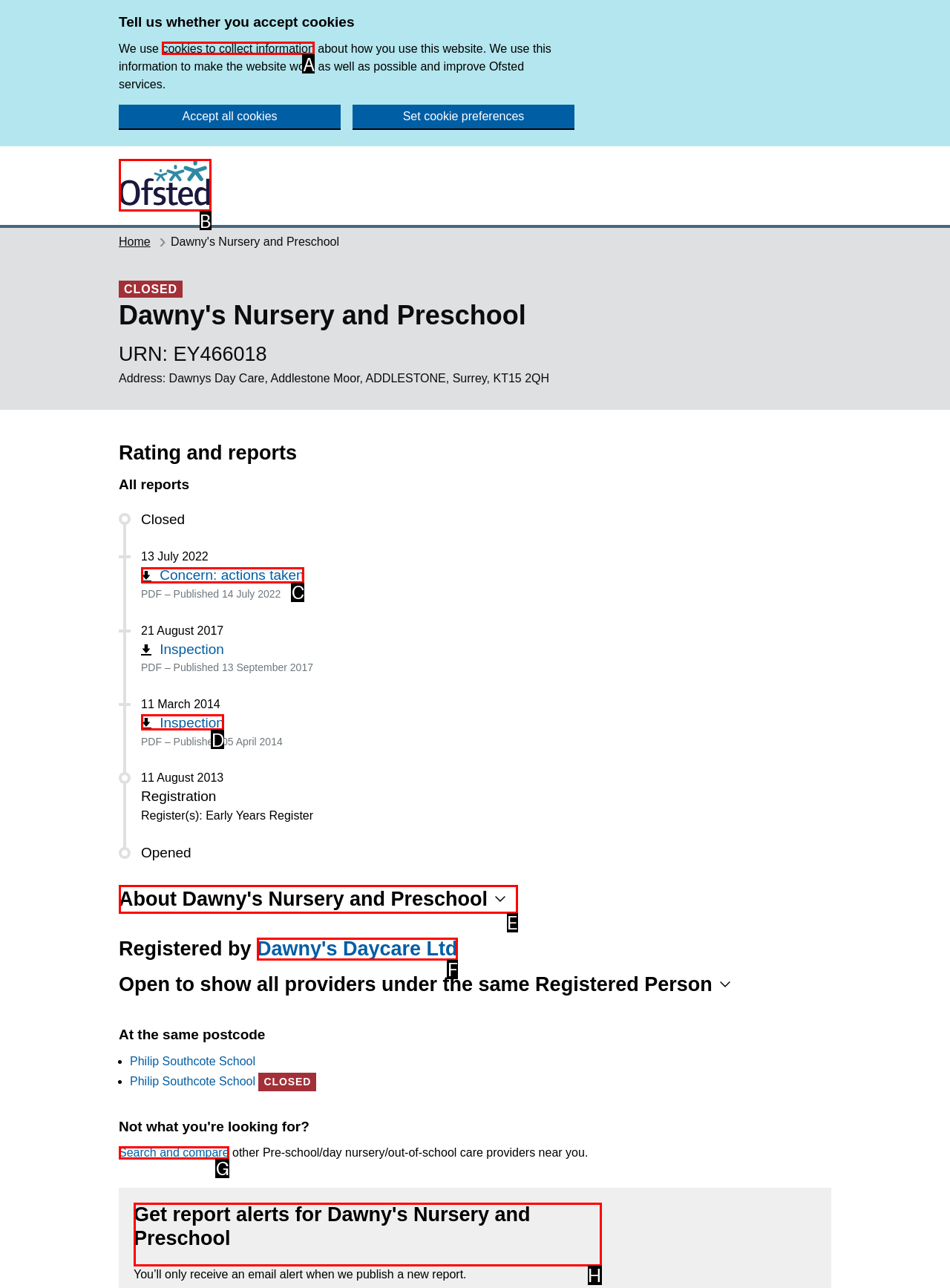What option should you select to complete this task: Get report alerts for Dawny's Nursery and Preschool? Indicate your answer by providing the letter only.

H